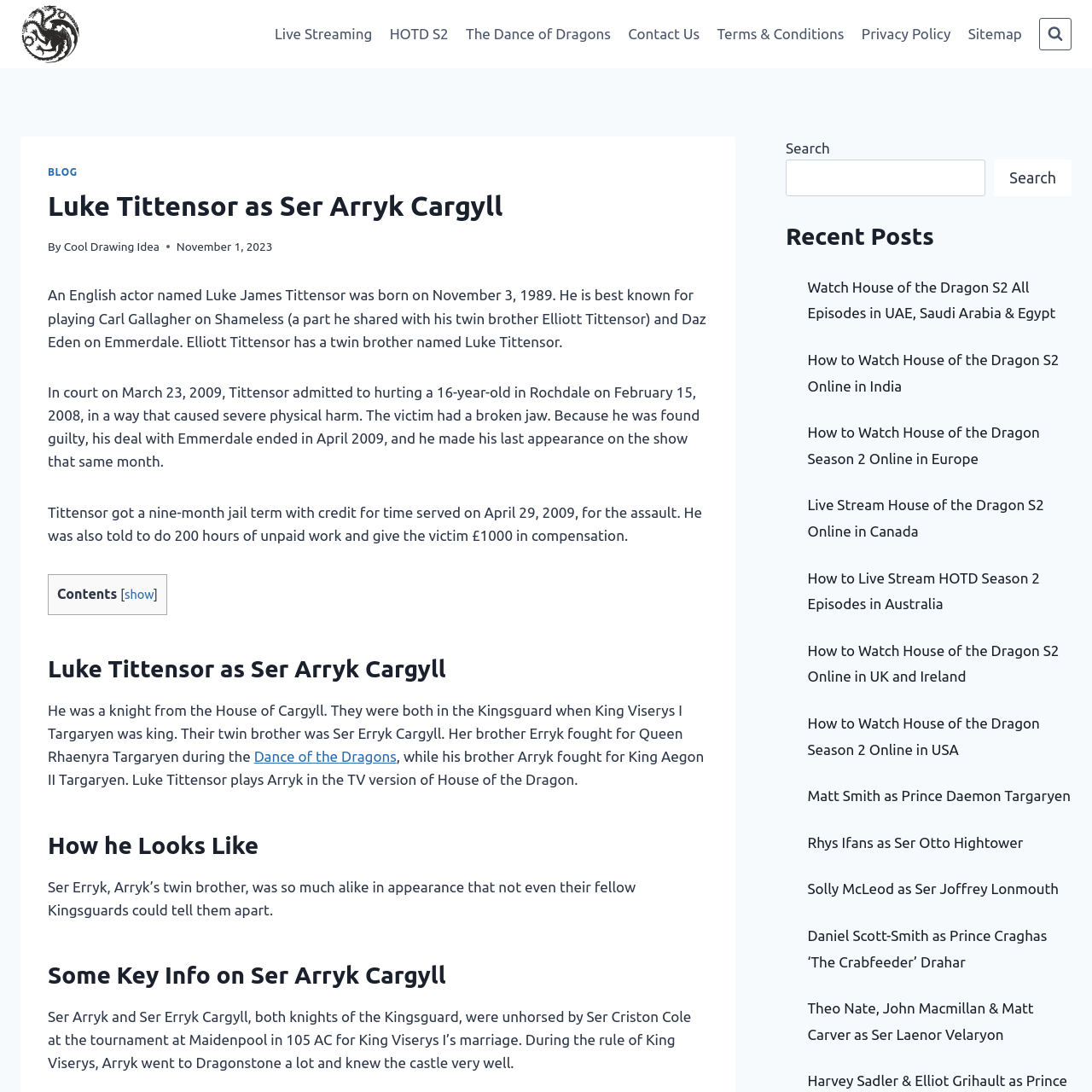Determine the bounding box coordinates of the UI element that matches the following description: "Blog". The coordinates should be four float numbers between 0 and 1 in the format [left, top, right, bottom].

[0.044, 0.152, 0.071, 0.162]